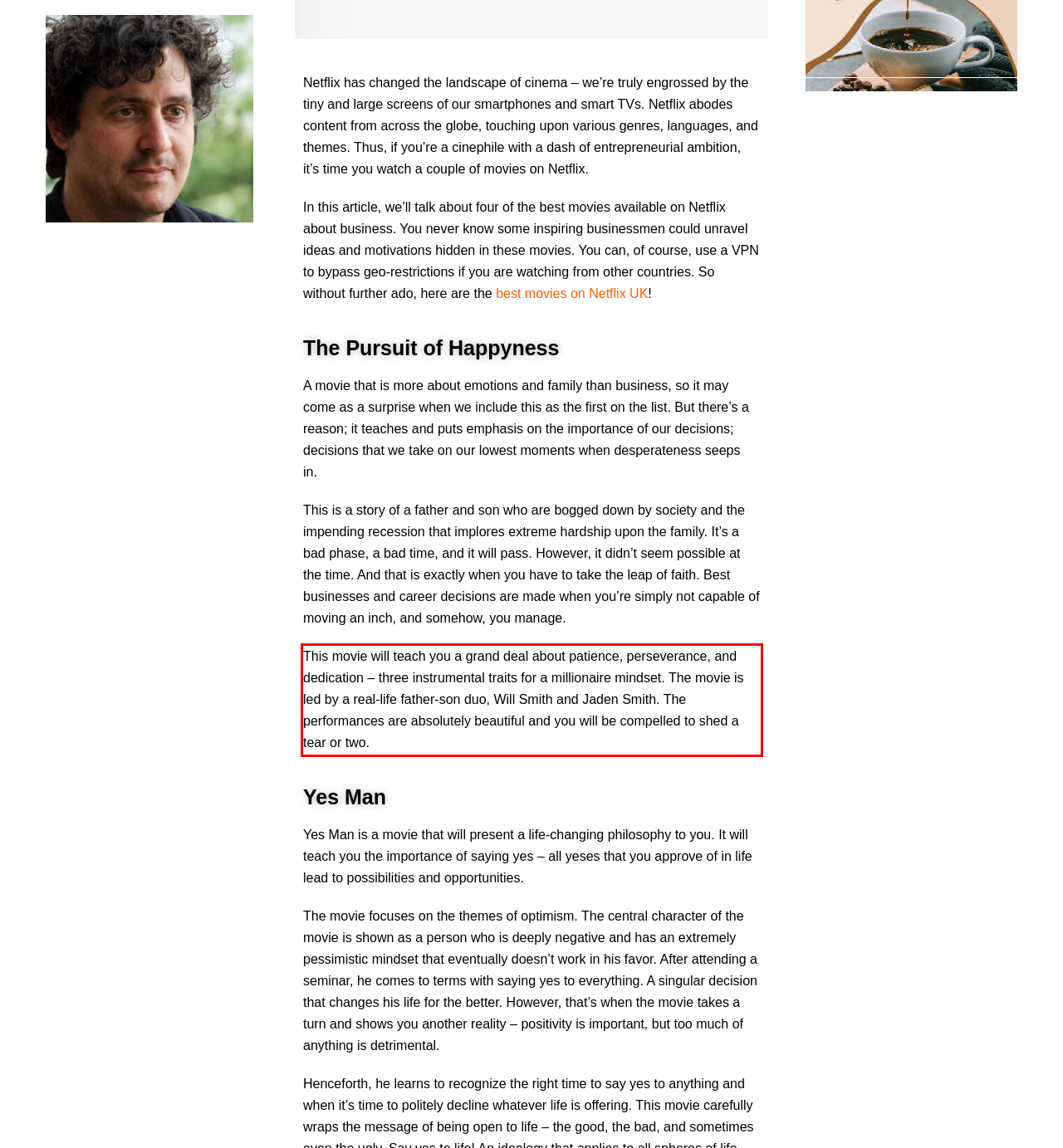Please identify the text within the red rectangular bounding box in the provided webpage screenshot.

This movie will teach you a grand deal about patience, perseverance, and dedication – three instrumental traits for a millionaire mindset. The movie is led by a real-life father-son duo, Will Smith and Jaden Smith. The performances are absolutely beautiful and you will be compelled to shed a tear or two.